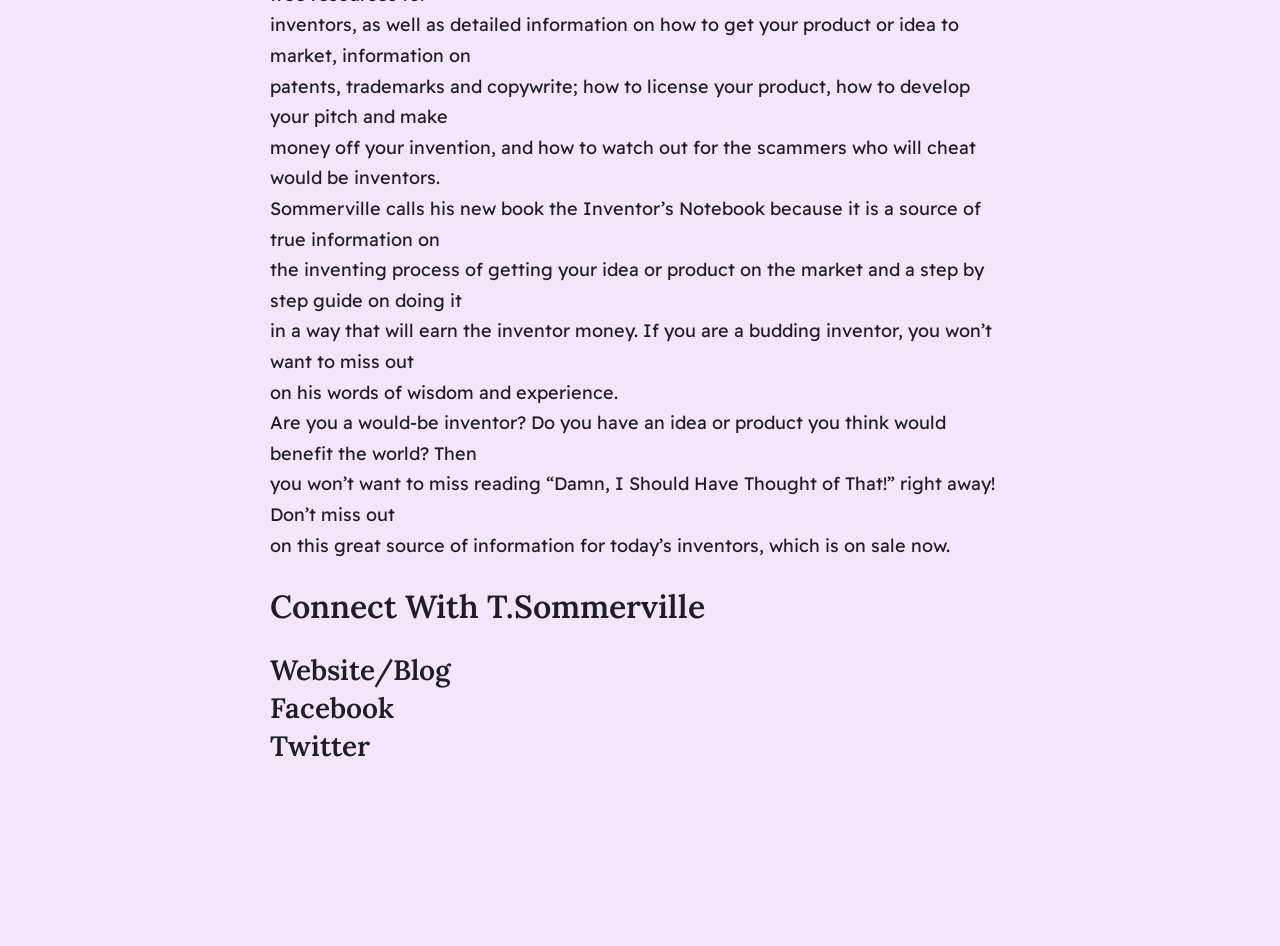What social media platforms are mentioned?
Based on the image, answer the question in a detailed manner.

The social media platforms mentioned are Facebook and Twitter, which are listed under the heading 'Website/Blog Facebook Twitter'.